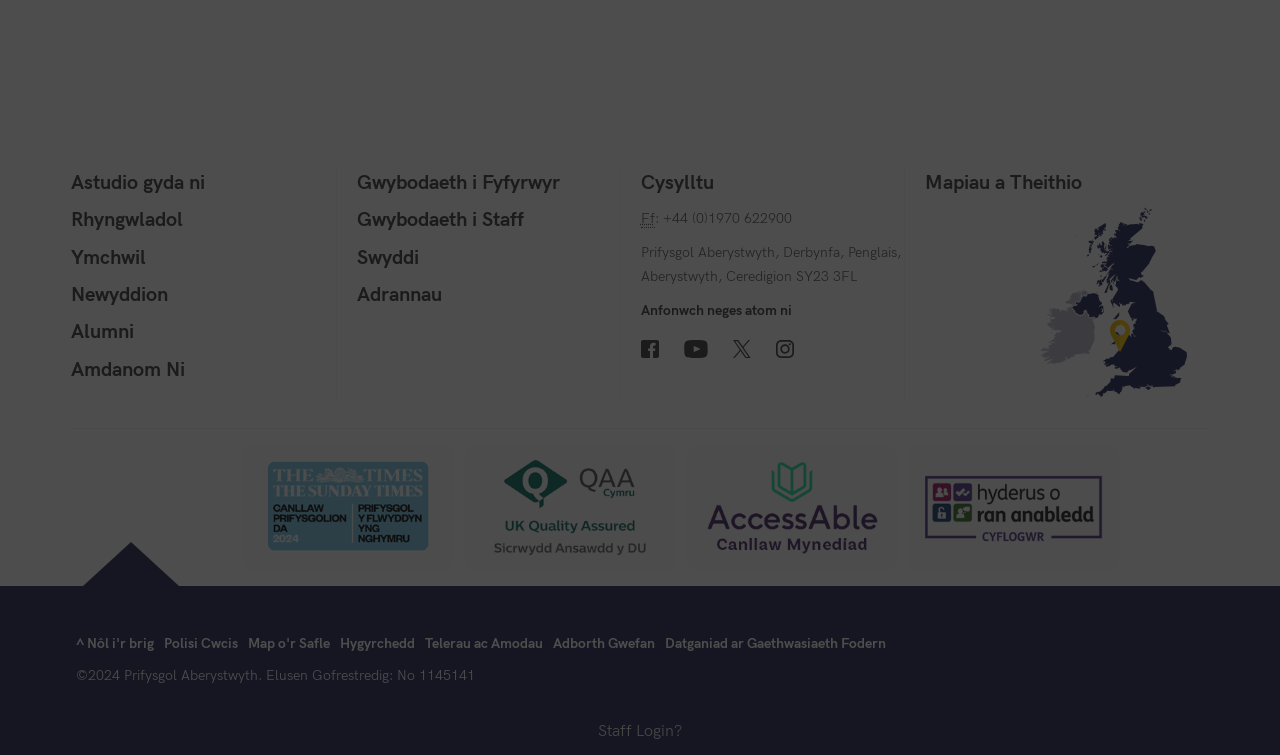Provide the bounding box coordinates of the area you need to click to execute the following instruction: "View the 'Mapiau a Theithio' page".

[0.723, 0.224, 0.846, 0.256]